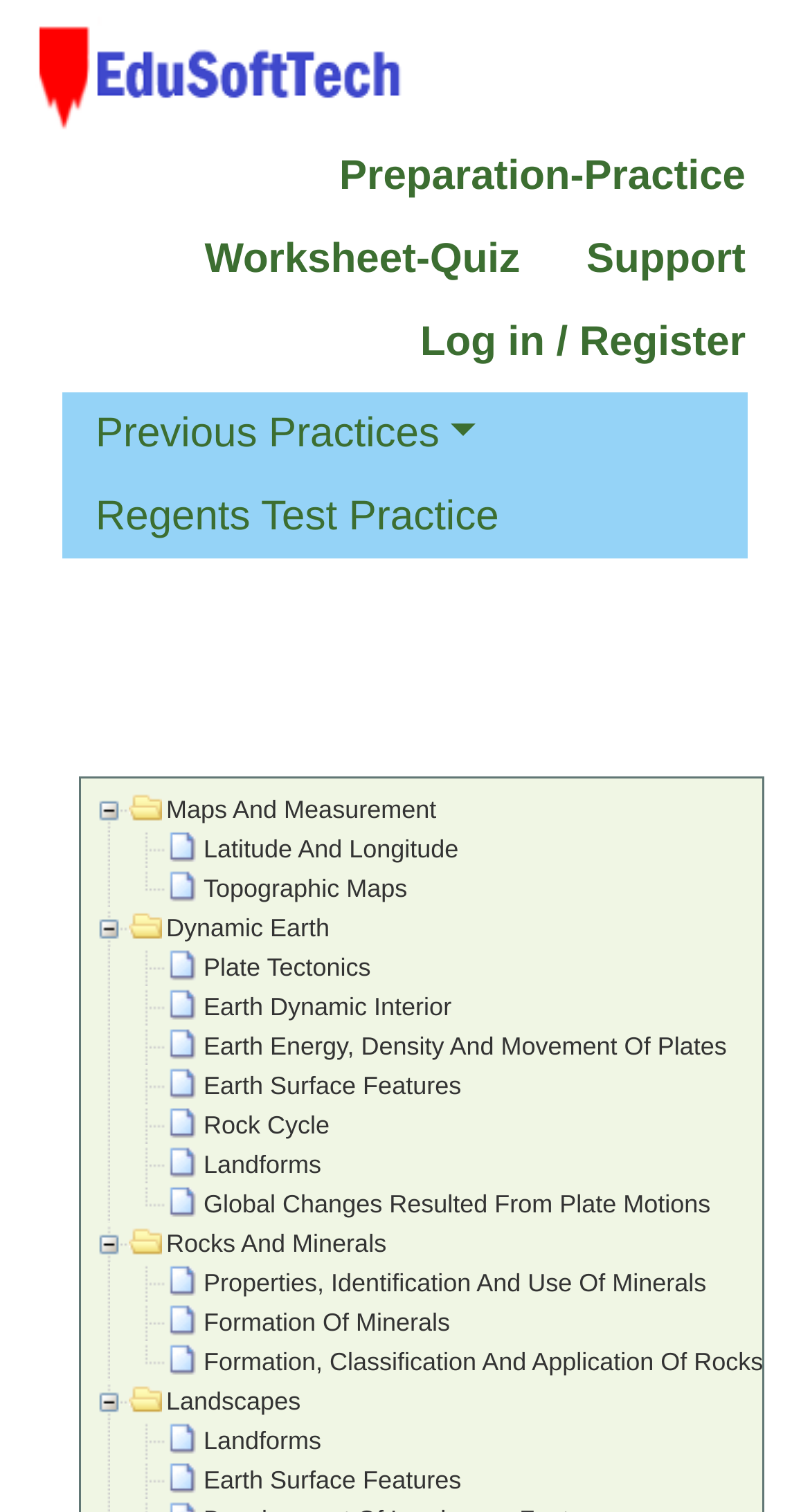How many links are there under the 'Dynamic Earth' category?
Kindly offer a comprehensive and detailed response to the question.

By counting the list items under the 'Dynamic Earth' category, I can see that there are 6 links: Plate Tectonics, Earth Dynamic Interior, Earth Energy, Density and Movement of Plates, Earth Surface Features, Rock Cycle, and Global Changes Resulted from Plate Motions.